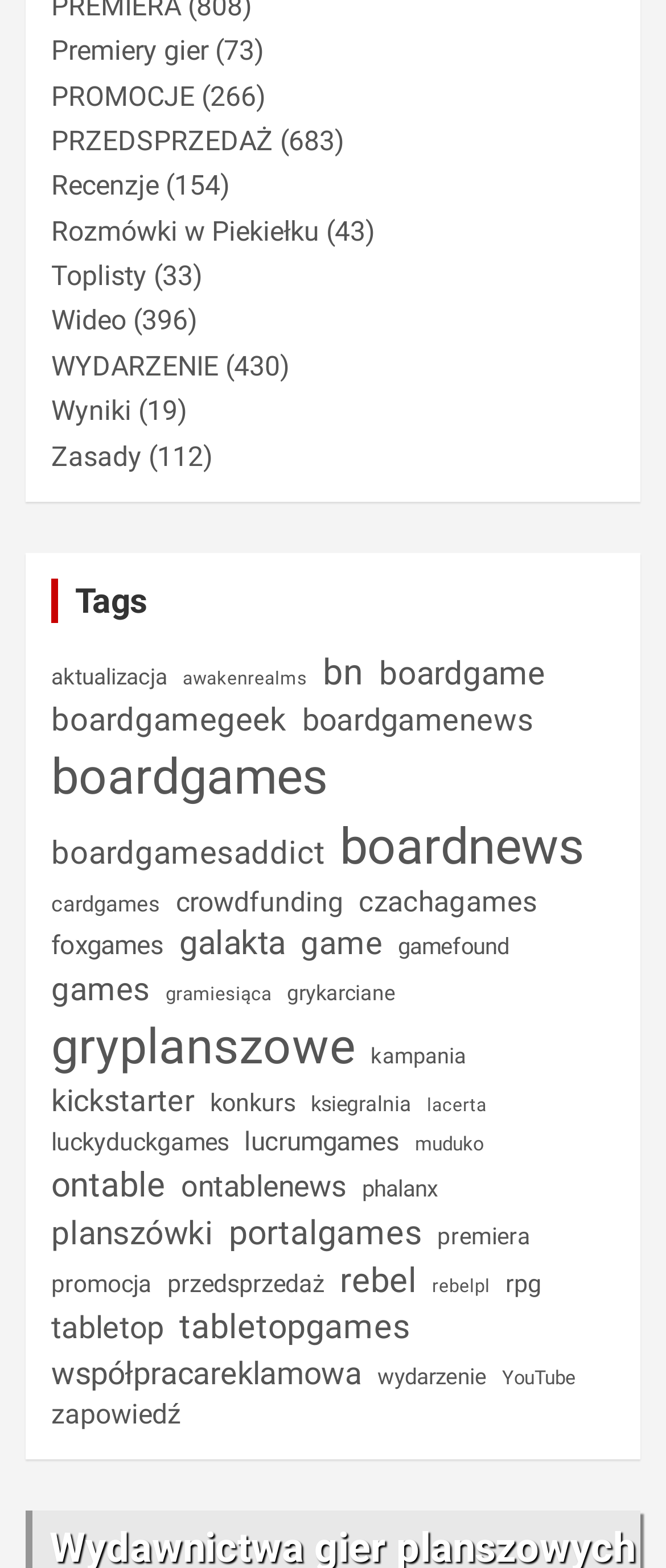Given the content of the image, can you provide a detailed answer to the question?
How many elements are in the 'boardgames' category?

The link 'boardgames' has a description of '(50927 elementów)' which indicates that there are 50927 elements in the 'boardgames' category.